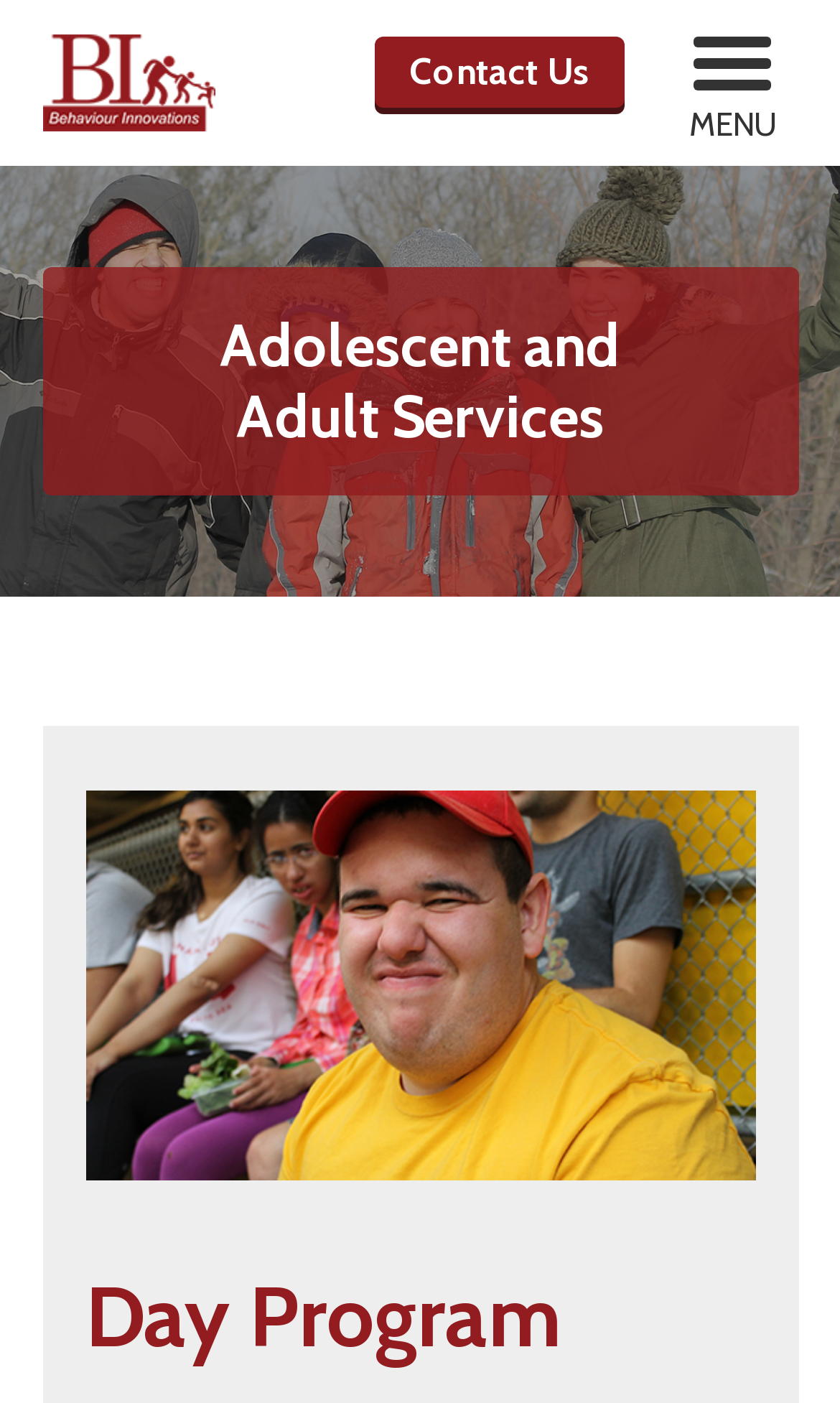How many links are in the top navigation bar?
Please describe in detail the information shown in the image to answer the question.

The top navigation bar contains two links: 'Behaviour Innovations' and 'MENU'. The 'Contact Us' link is not part of the top navigation bar, but rather a separate link below it.